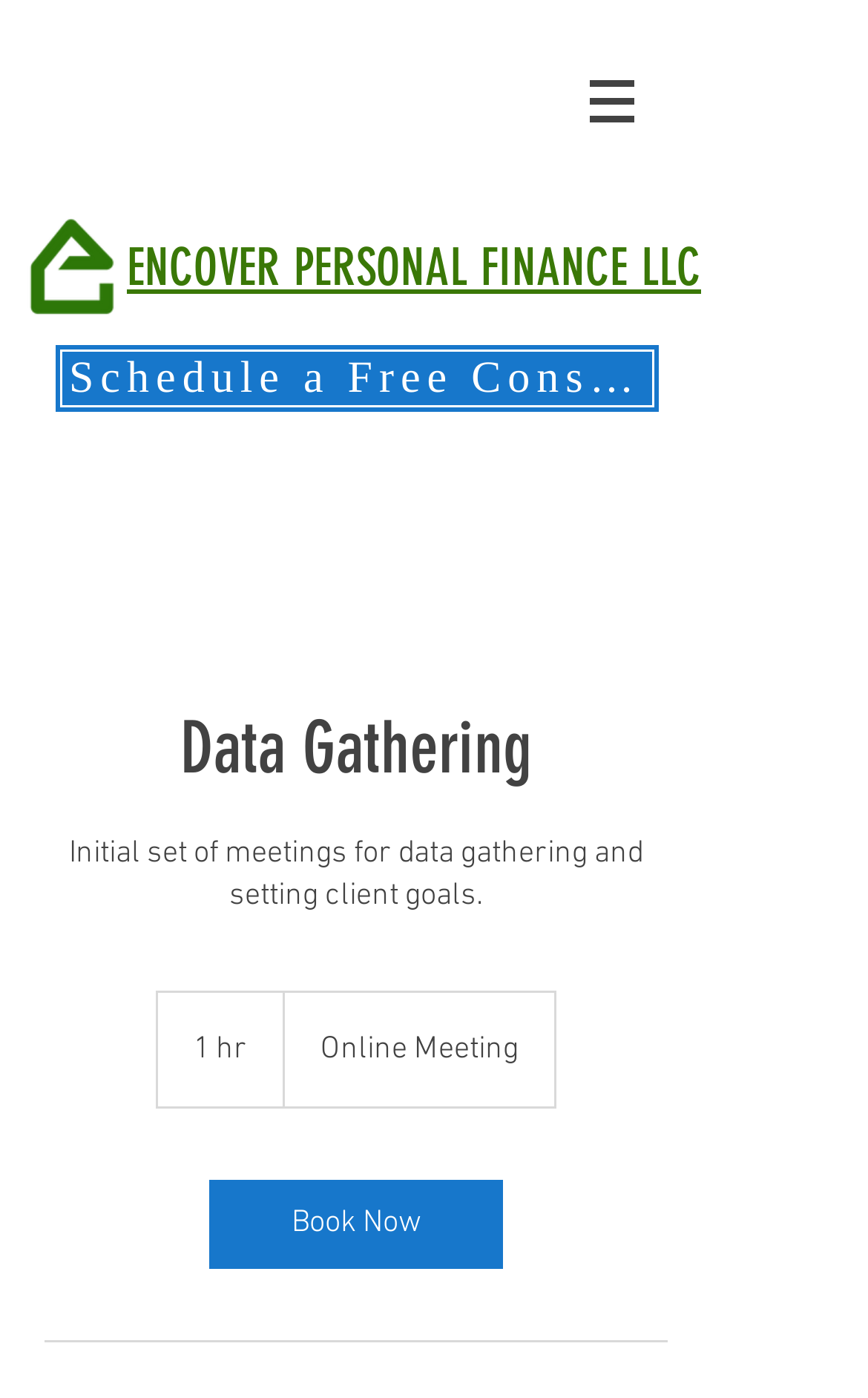Please provide the bounding box coordinates in the format (top-left x, top-left y, bottom-right x, bottom-right y). Remember, all values are floating point numbers between 0 and 1. What is the bounding box coordinate of the region described as: Schedule a Free Consultation

[0.062, 0.245, 0.762, 0.296]